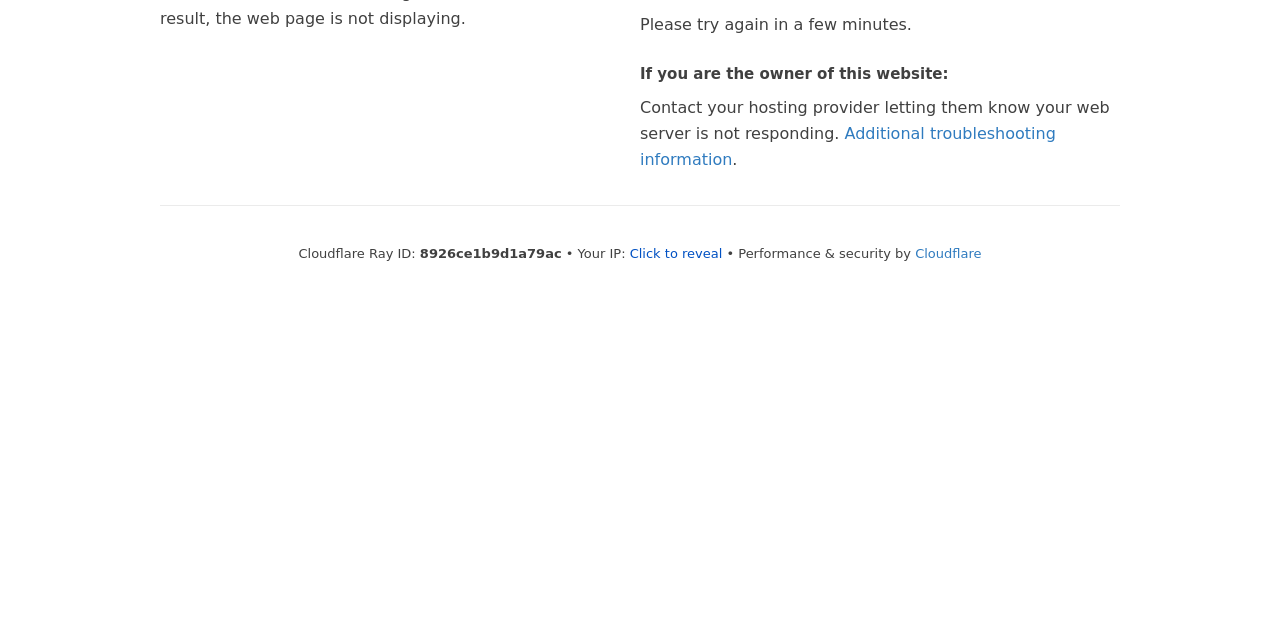Given the element description, predict the bounding box coordinates in the format (top-left x, top-left y, bottom-right x, bottom-right y). Make sure all values are between 0 and 1. Here is the element description: Cloudflare

[0.715, 0.384, 0.767, 0.407]